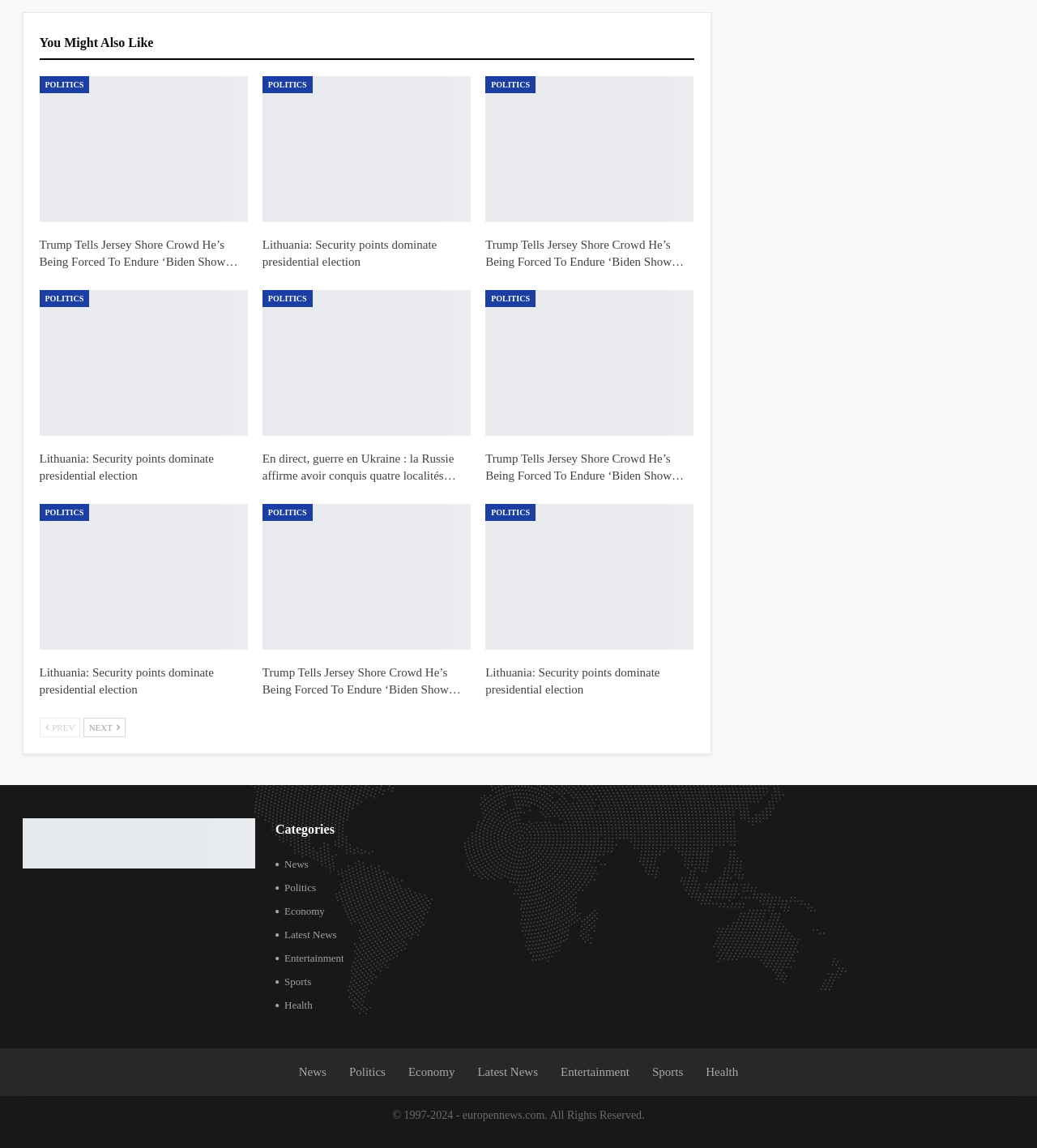Please specify the bounding box coordinates of the clickable region to carry out the following instruction: "Go to 'POLITICS'". The coordinates should be four float numbers between 0 and 1, in the format [left, top, right, bottom].

[0.038, 0.066, 0.086, 0.081]